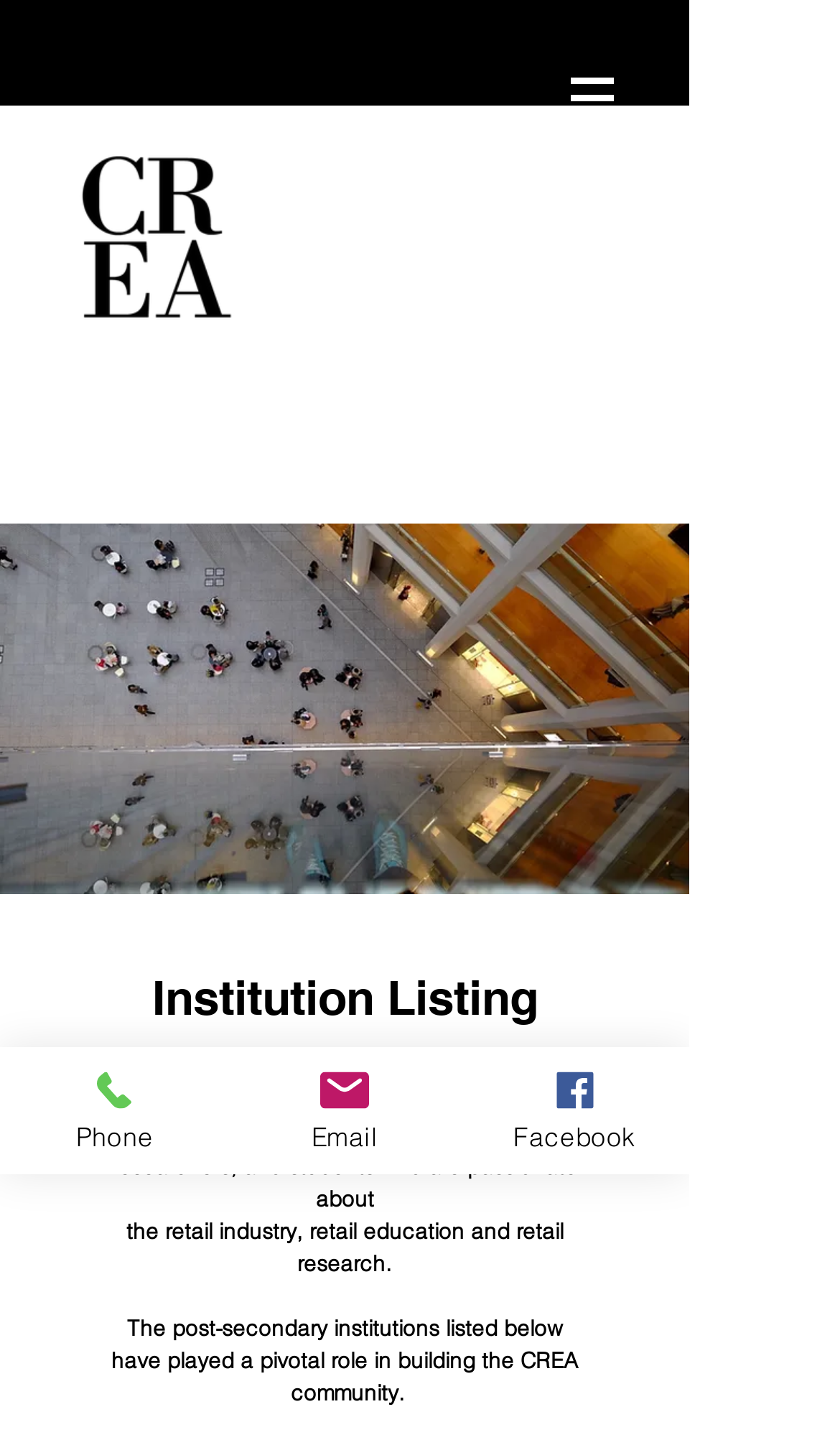Construct a comprehensive description capturing every detail on the webpage.

The webpage is titled "EDUCATORS | crea" and appears to be a resource page for educators. At the top of the page, there is a navigation menu labeled "Site" with a button that has a popup menu. This menu is accompanied by a small image. 

On the top left side of the page, there is a "Login/Sign up" button. Below this button, there are two paragraphs of text. The first paragraph reads, "The post-secondary institutions listed below" and the second paragraph continues, "have played a pivotal role in building the CREA community." 

Further down the page, there is a heading titled "Institution Listing". 

At the bottom of the page, there are three links to contact the organization: "Phone", "Email", and "Facebook". Each link is accompanied by a small image. The "Phone" link is located at the bottom left, the "Email" link is in the middle, and the "Facebook" link is at the bottom right.